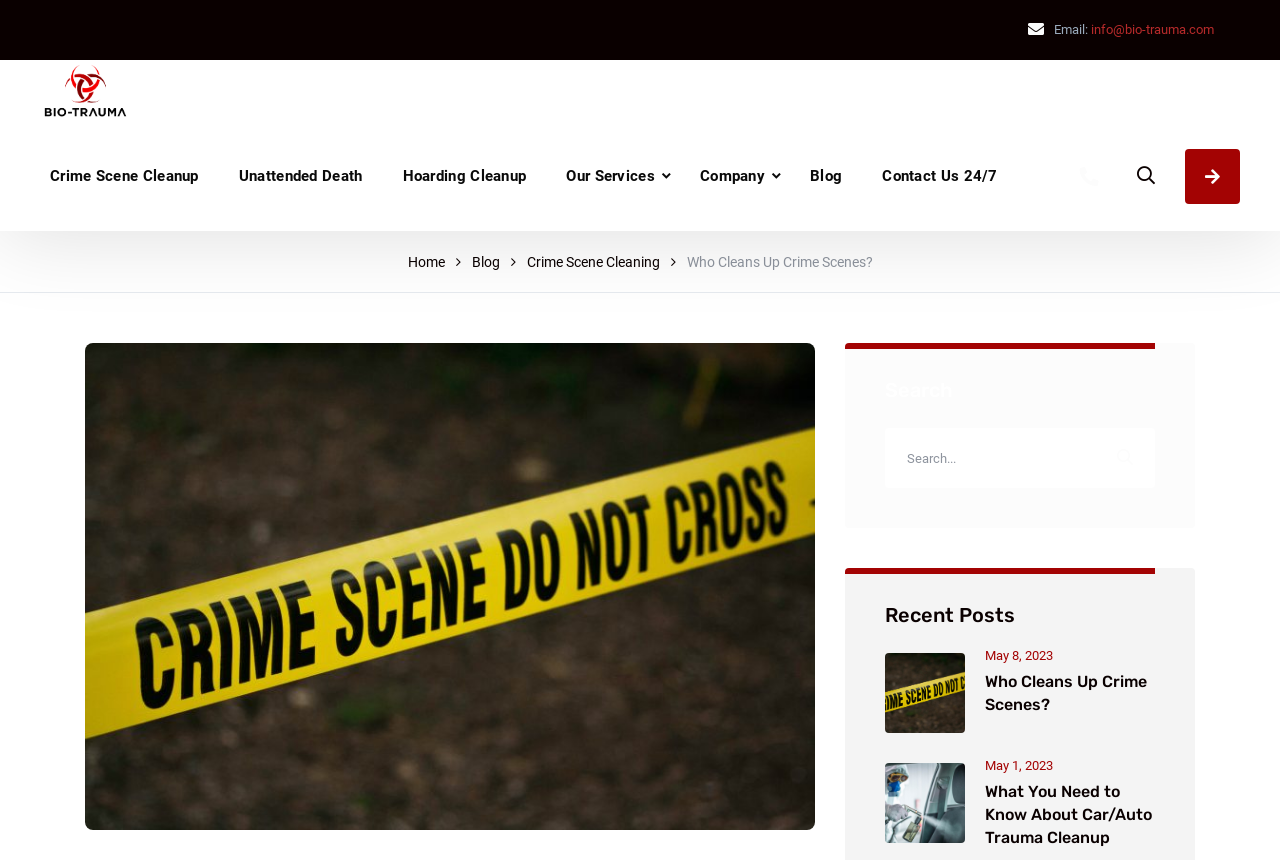Using the information from the screenshot, answer the following question thoroughly:
How can I contact the company?

The contact information can be found in the top-right corner of the webpage, where there is an email address 'info@bio-trauma.com' and a phone number '914-502-0048'.